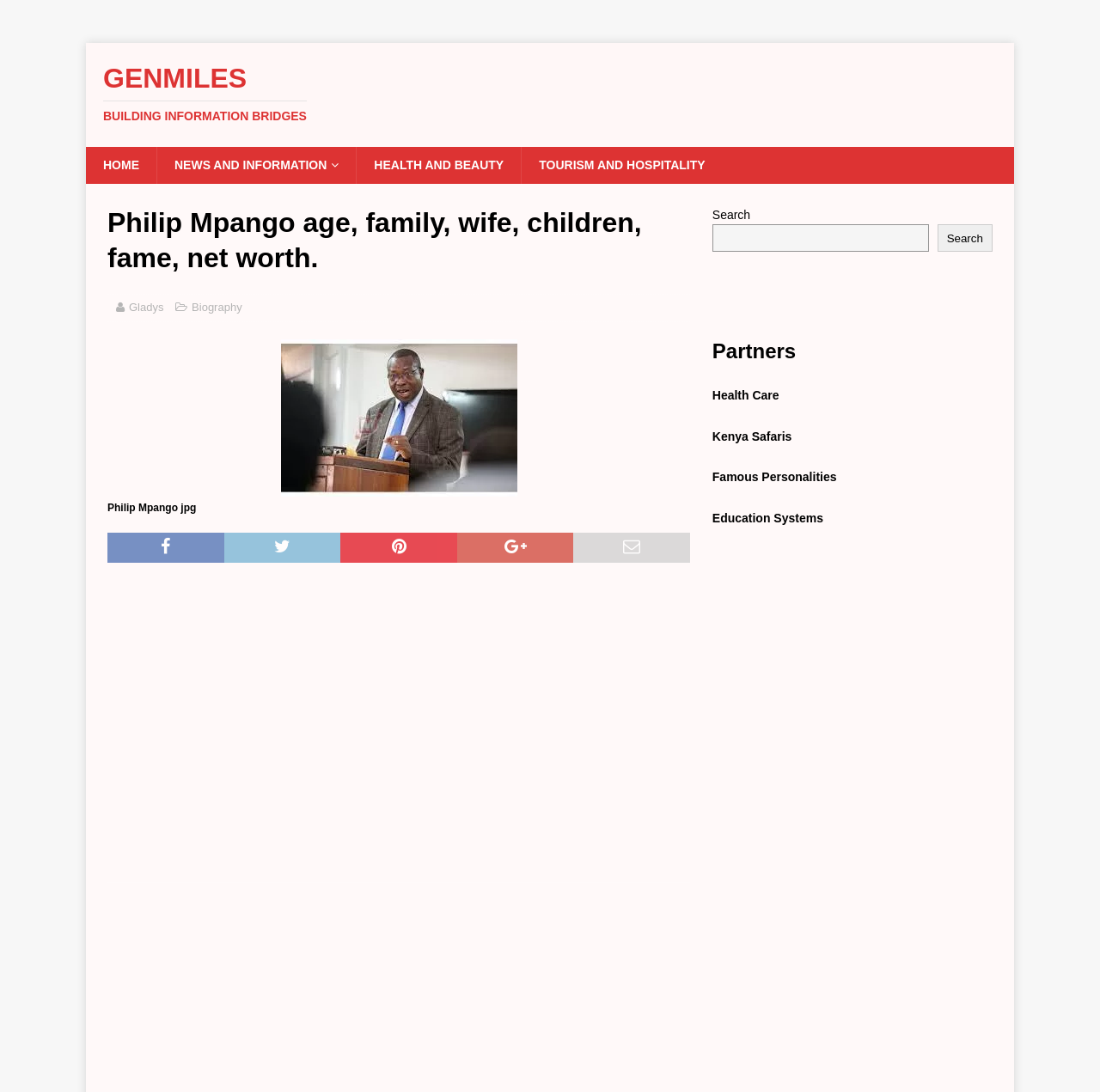Respond concisely with one word or phrase to the following query:
What is the topic of the link 'Kenya Safaris'?

Tourism